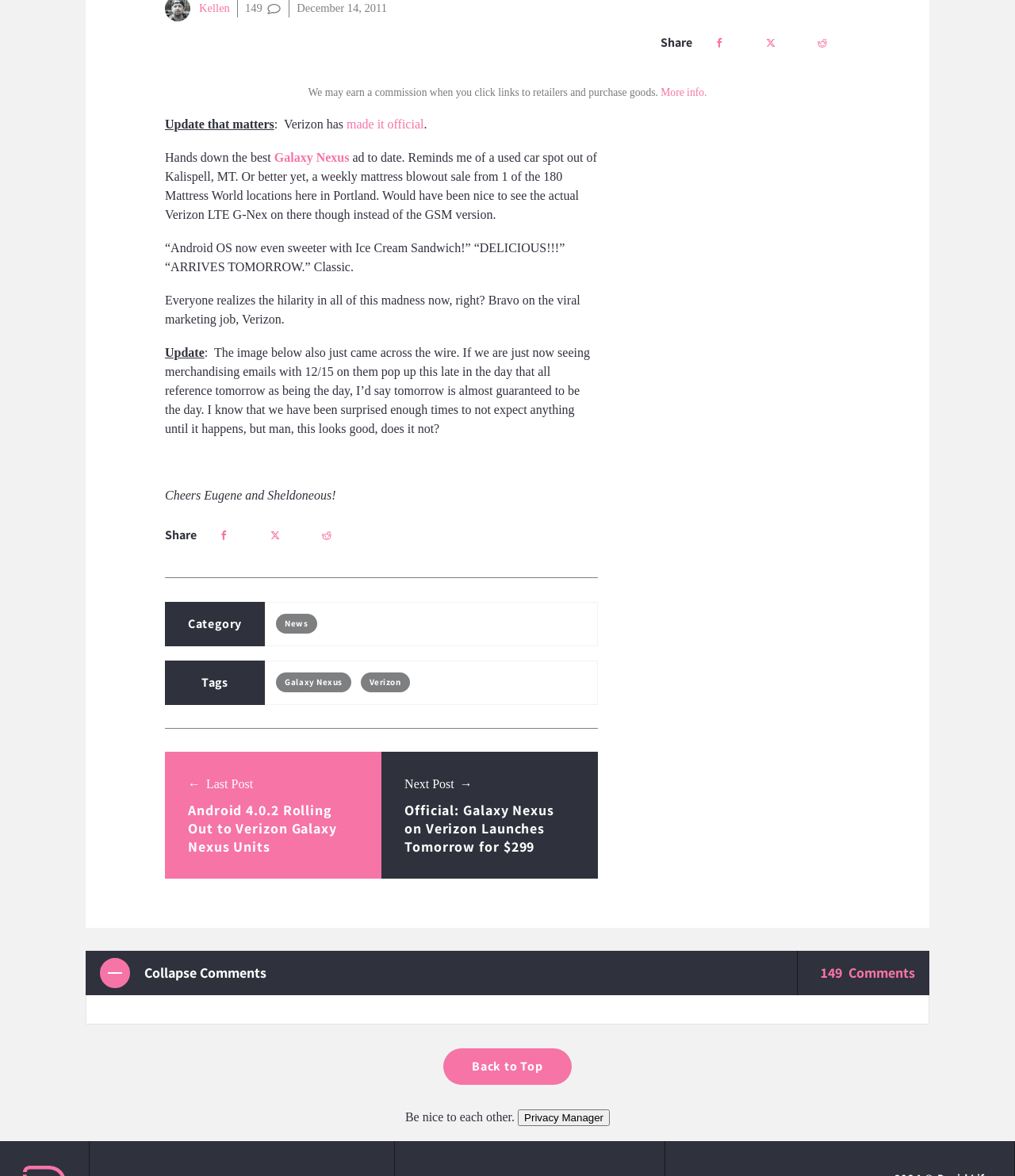Locate the bounding box of the UI element described by: "Reddit" in the given webpage screenshot.

[0.307, 0.442, 0.347, 0.47]